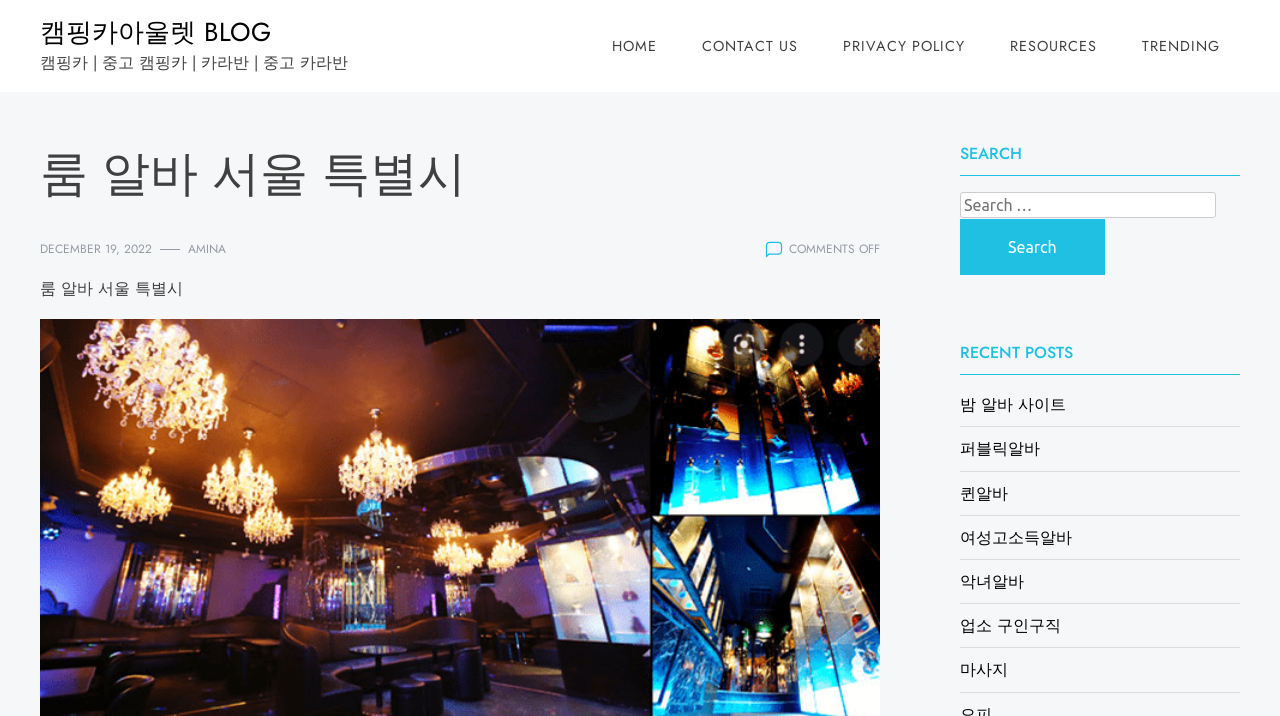Is there an image on the webpage?
Answer with a single word or short phrase according to what you see in the image.

Yes